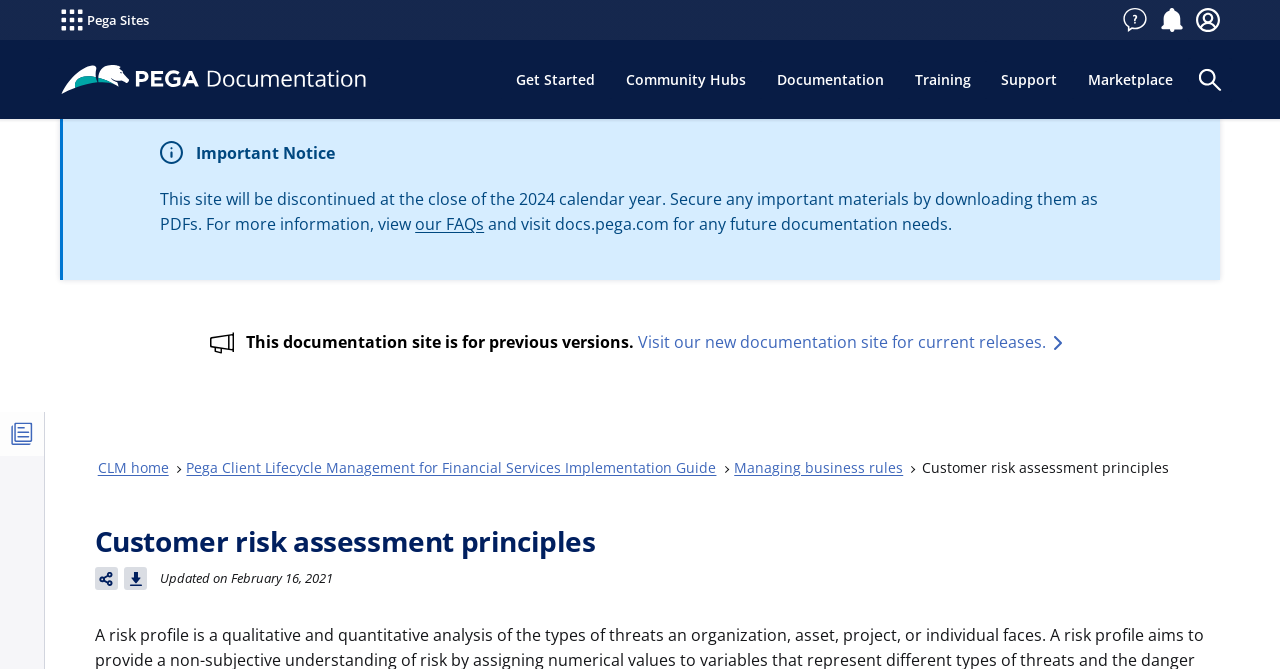Determine the bounding box coordinates of the clickable region to carry out the instruction: "Toggle book navigation".

[0.0, 0.616, 0.034, 0.682]